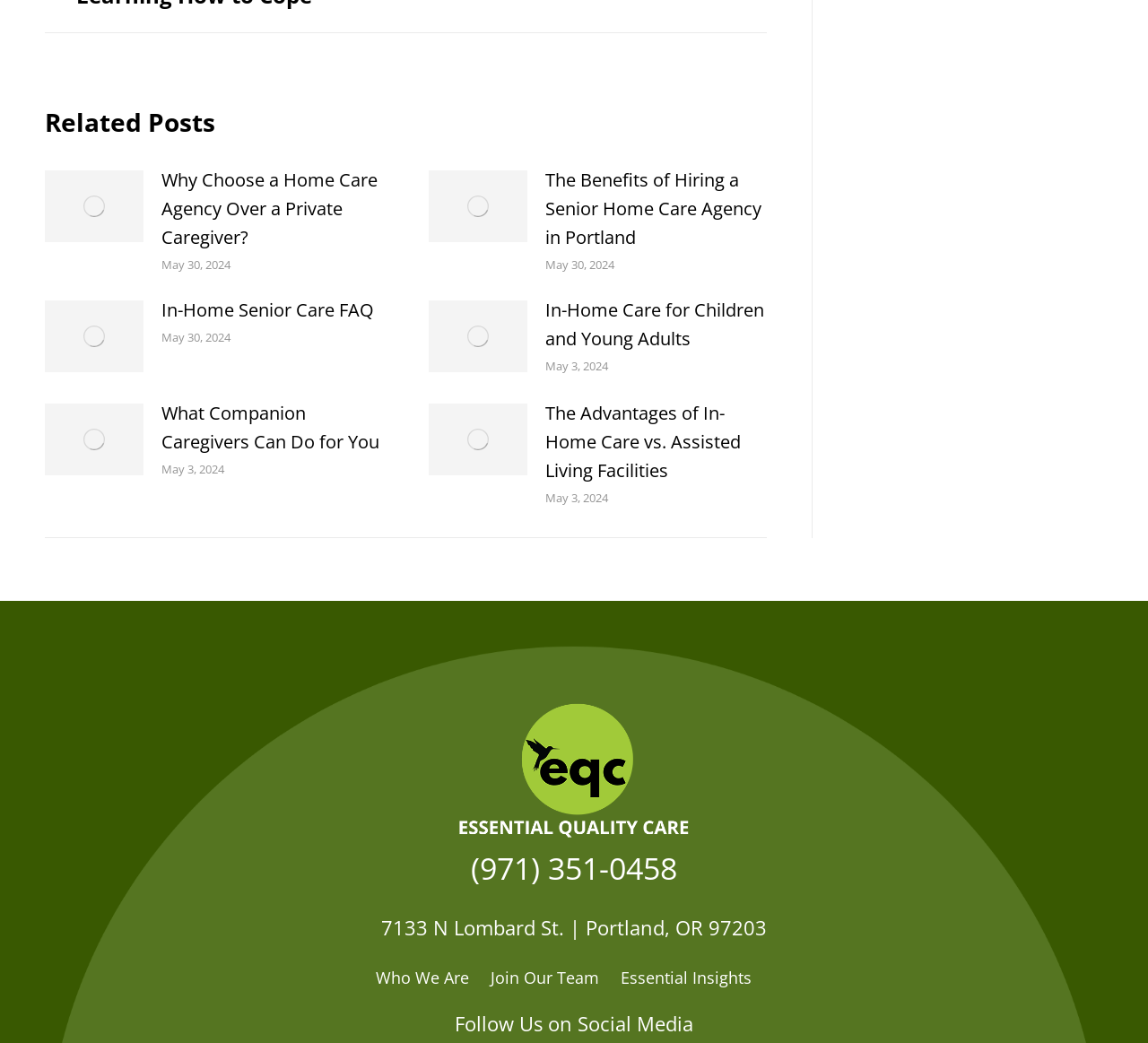Determine the bounding box coordinates of the UI element described below. Use the format (top-left x, top-left y, bottom-right x, bottom-right y) with floating point numbers between 0 and 1: Who We Are

[0.327, 0.929, 0.408, 0.955]